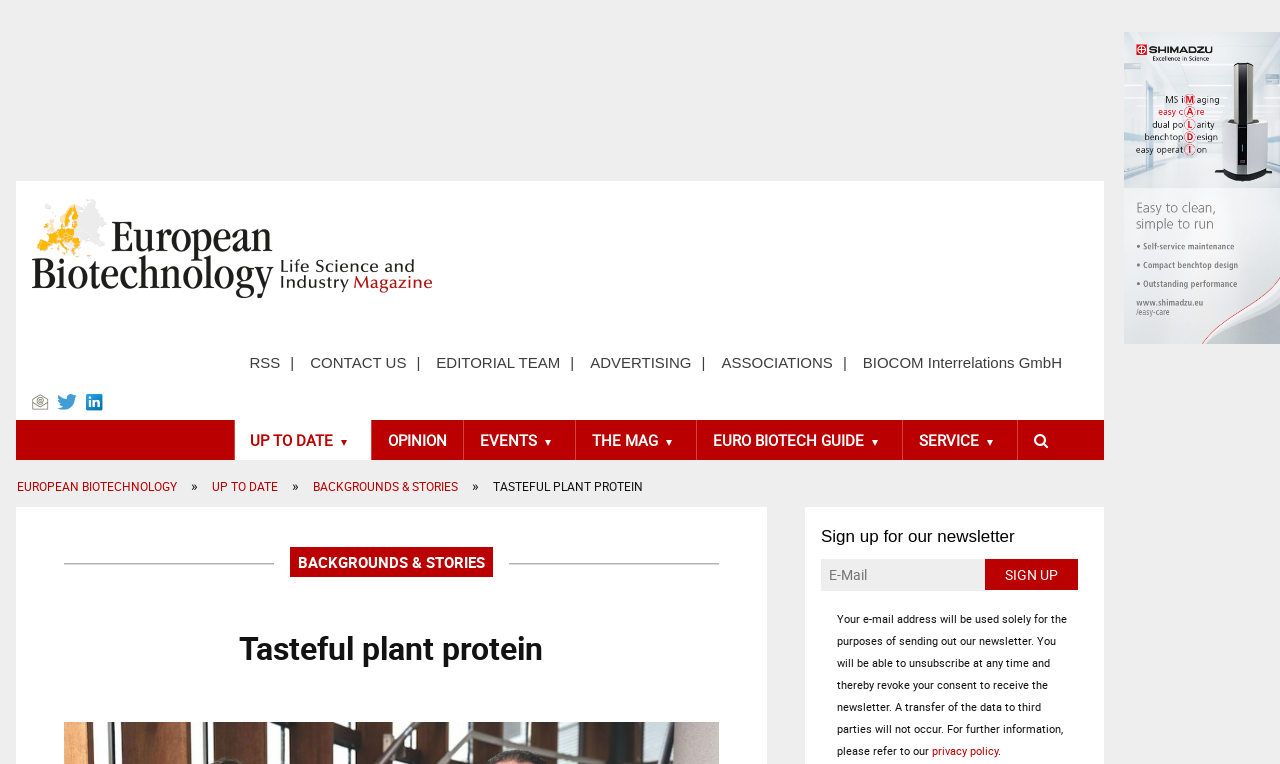Determine the bounding box coordinates of the target area to click to execute the following instruction: "Read the privacy policy."

[0.728, 0.973, 0.78, 0.992]